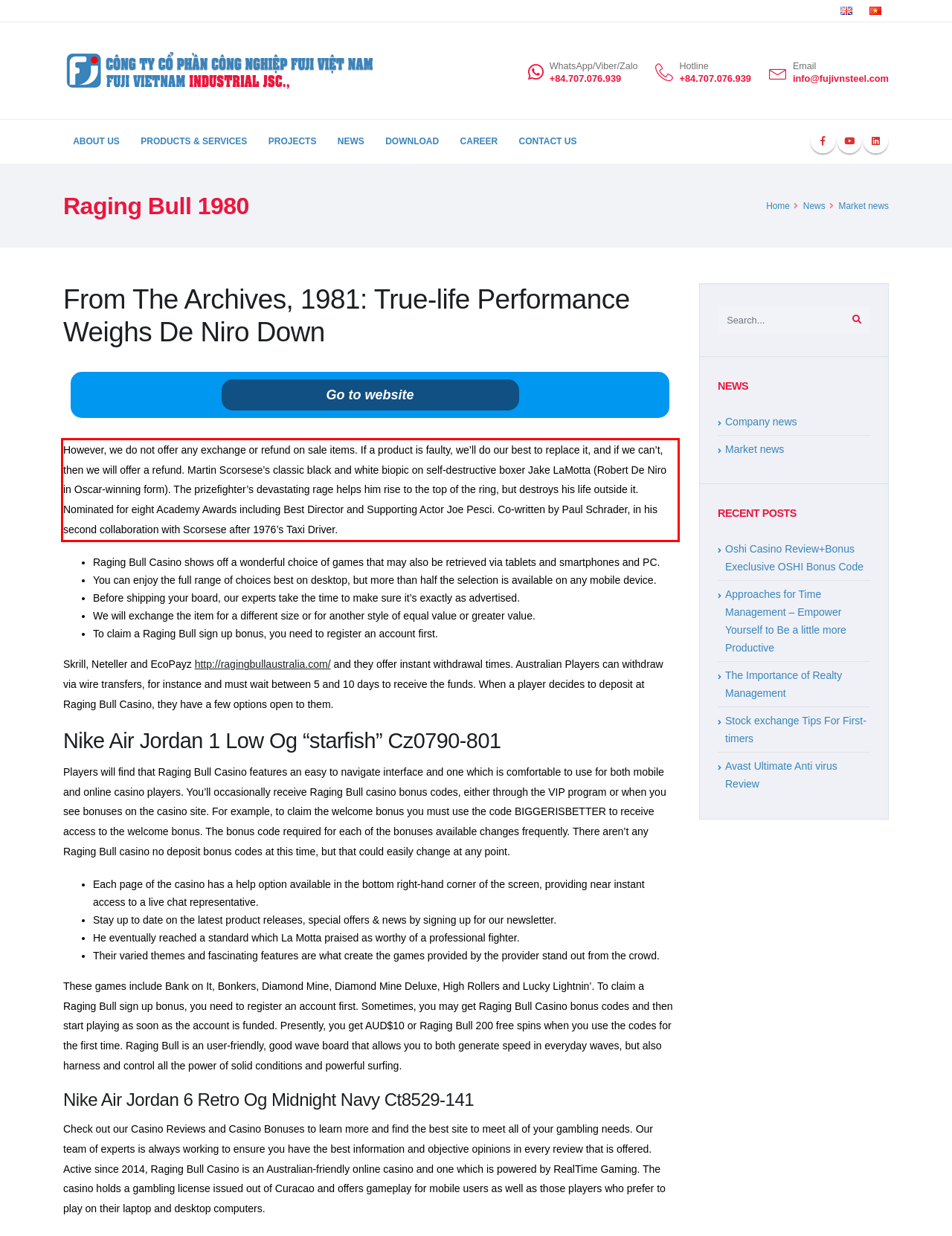Please perform OCR on the text within the red rectangle in the webpage screenshot and return the text content.

However, we do not offer any exchange or refund on sale items. If a product is faulty, we’ll do our best to replace it, and if we can’t, then we will offer a refund. Martin Scorsese’s classic black and white biopic on self-destructive boxer Jake LaMotta (Robert De Niro in Oscar-winning form). The prizefighter’s devastating rage helps him rise to the top of the ring, but destroys his life outside it. Nominated for eight Academy Awards including Best Director and Supporting Actor Joe Pesci. Co-written by Paul Schrader, in his second collaboration with Scorsese after 1976’s Taxi Driver.